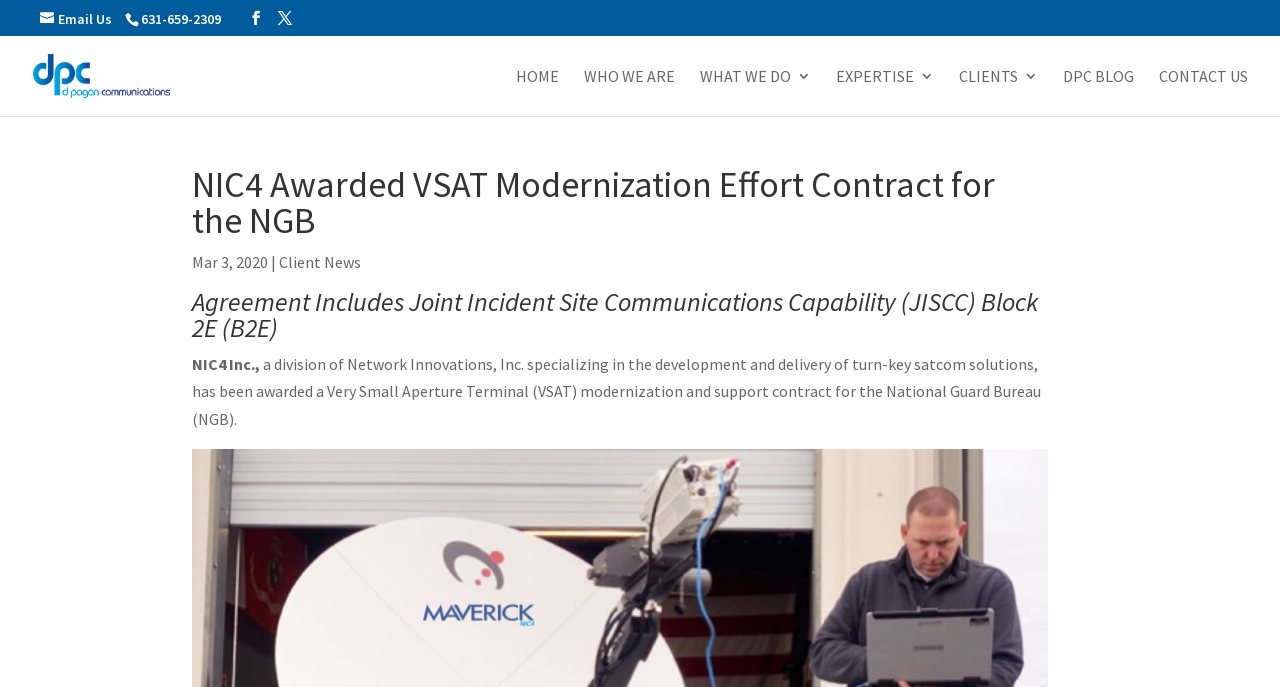Analyze the image and deliver a detailed answer to the question: What is the phone number to contact?

I found the phone number by looking at the top section of the webpage, where there are several links and a phone number. The phone number is '631-659-2309'.